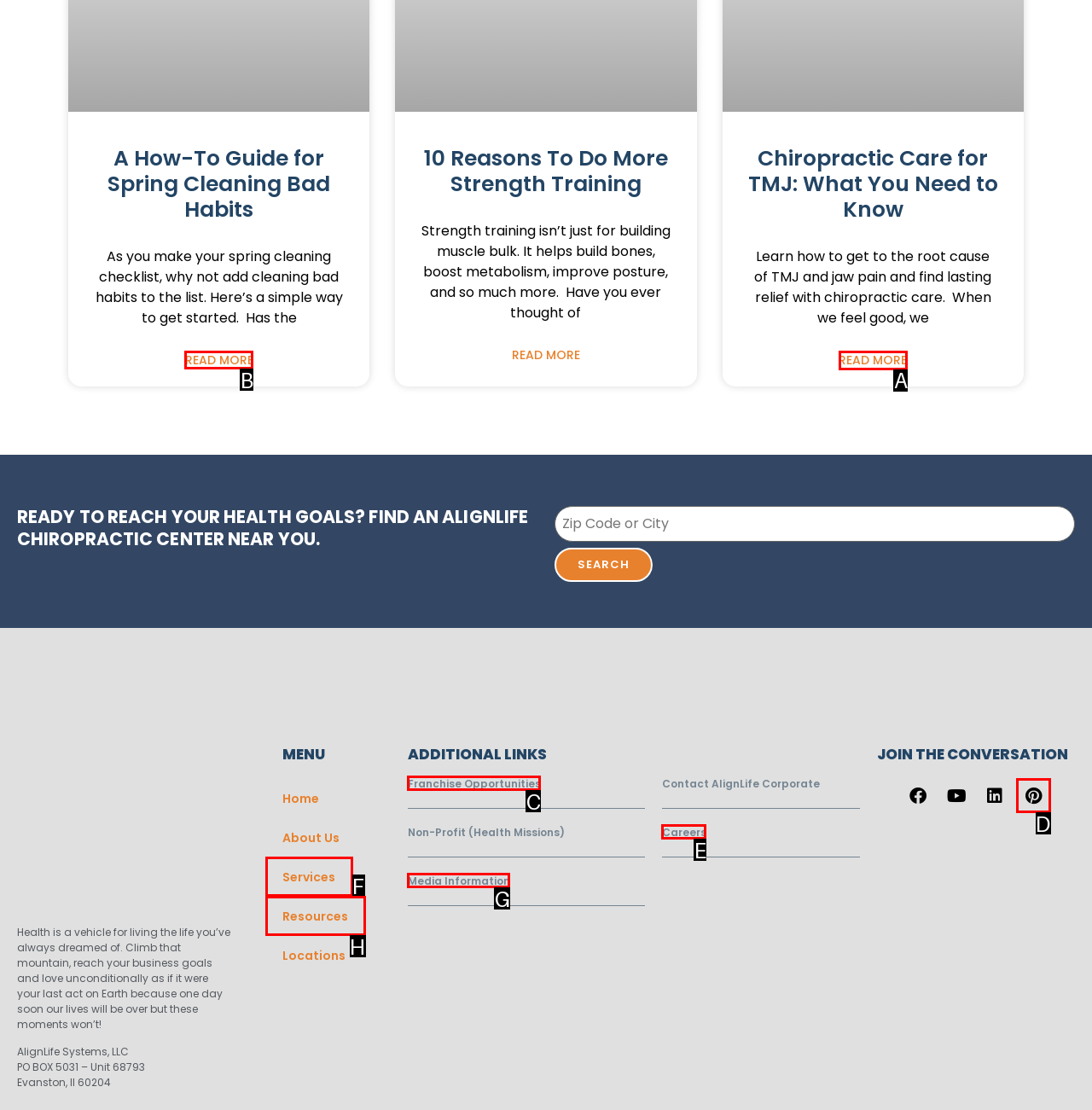Identify the HTML element you need to click to achieve the task: Find out about Chiropractic Care for TMJ. Respond with the corresponding letter of the option.

A